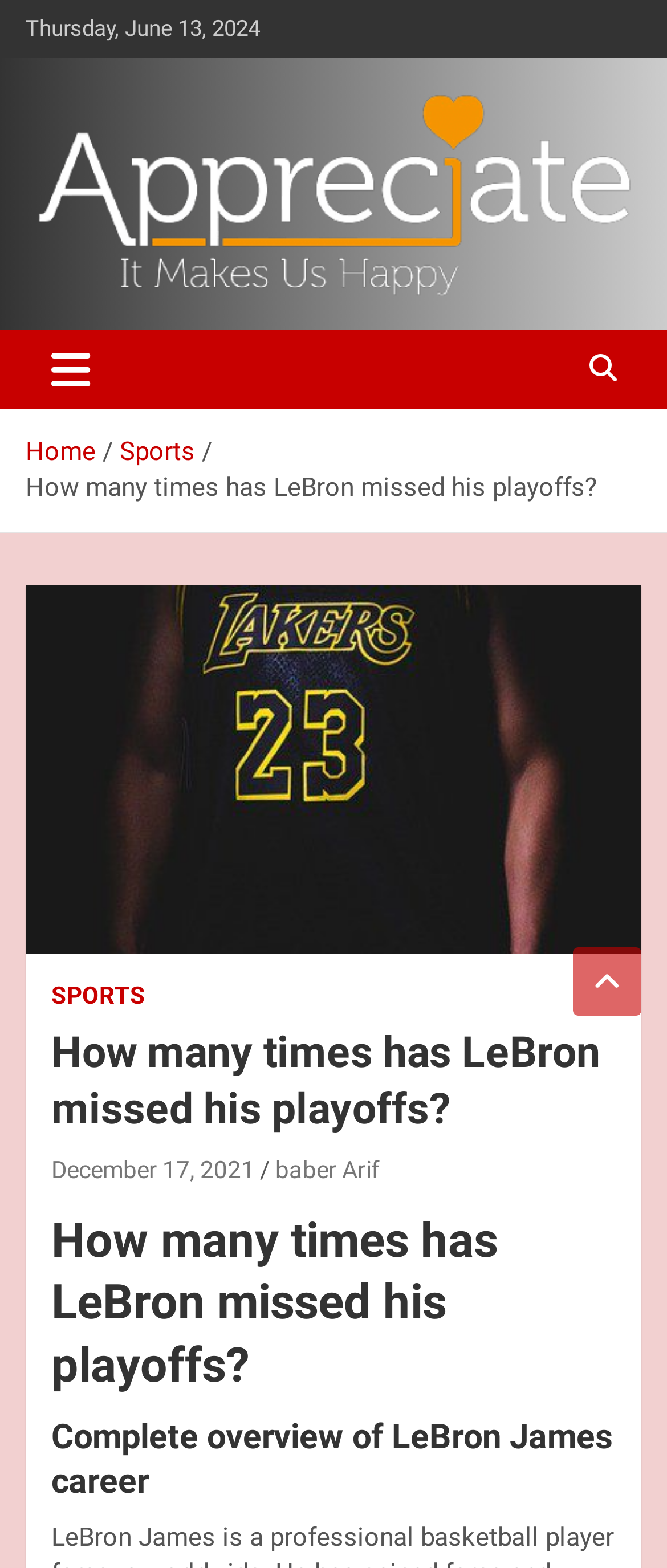Please determine the bounding box coordinates of the element to click on in order to accomplish the following task: "click on CASTLE ACRE". Ensure the coordinates are four float numbers ranging from 0 to 1, i.e., [left, top, right, bottom].

None